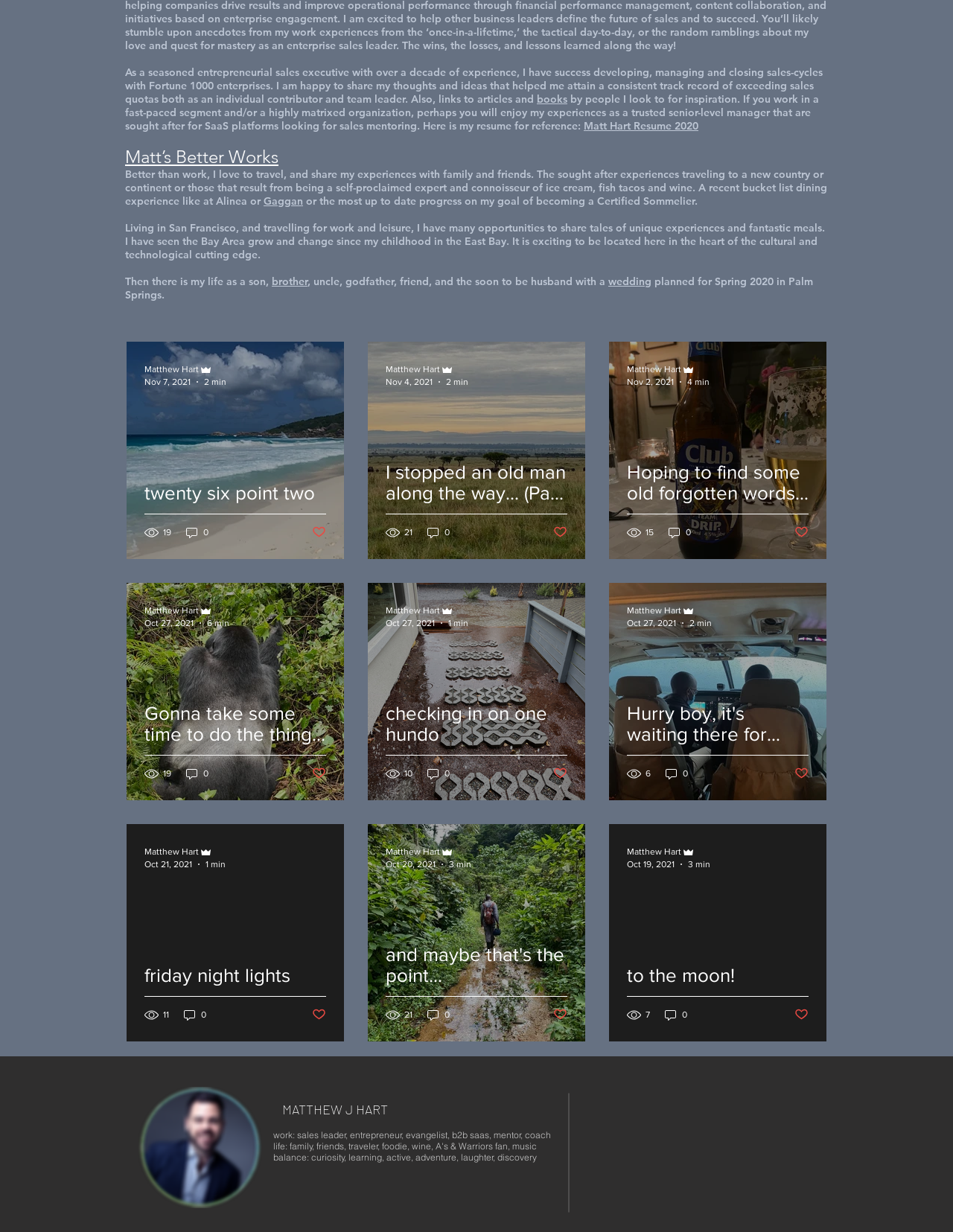Where is the person's wedding planned to take place?
Answer the question with a detailed and thorough explanation.

According to the webpage, the person's wedding is planned for Spring 2020 in Palm Springs, which indicates the location of the wedding.